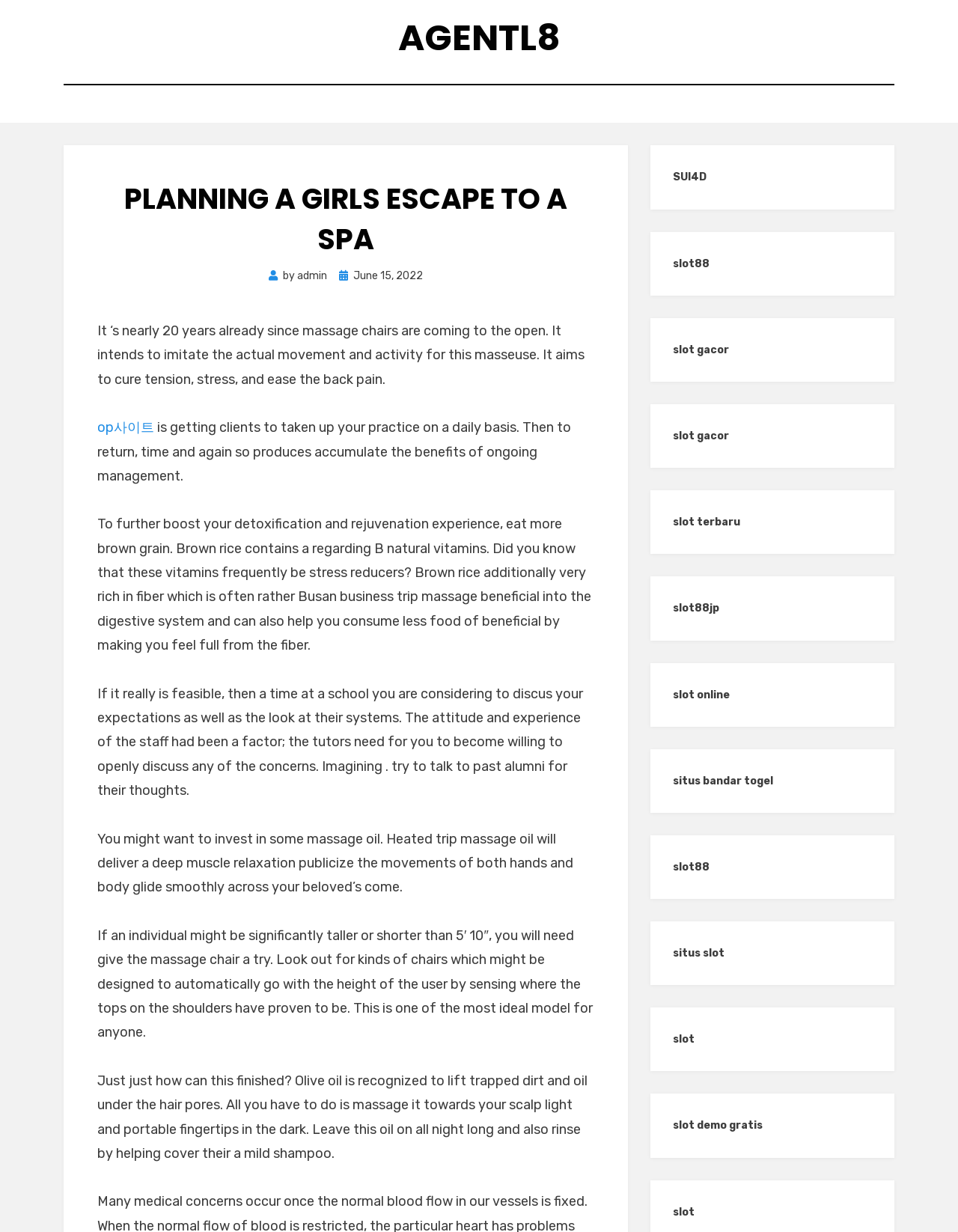Can you pinpoint the bounding box coordinates for the clickable element required for this instruction: "Visit the admin page"? The coordinates should be four float numbers between 0 and 1, i.e., [left, top, right, bottom].

[0.31, 0.219, 0.341, 0.229]